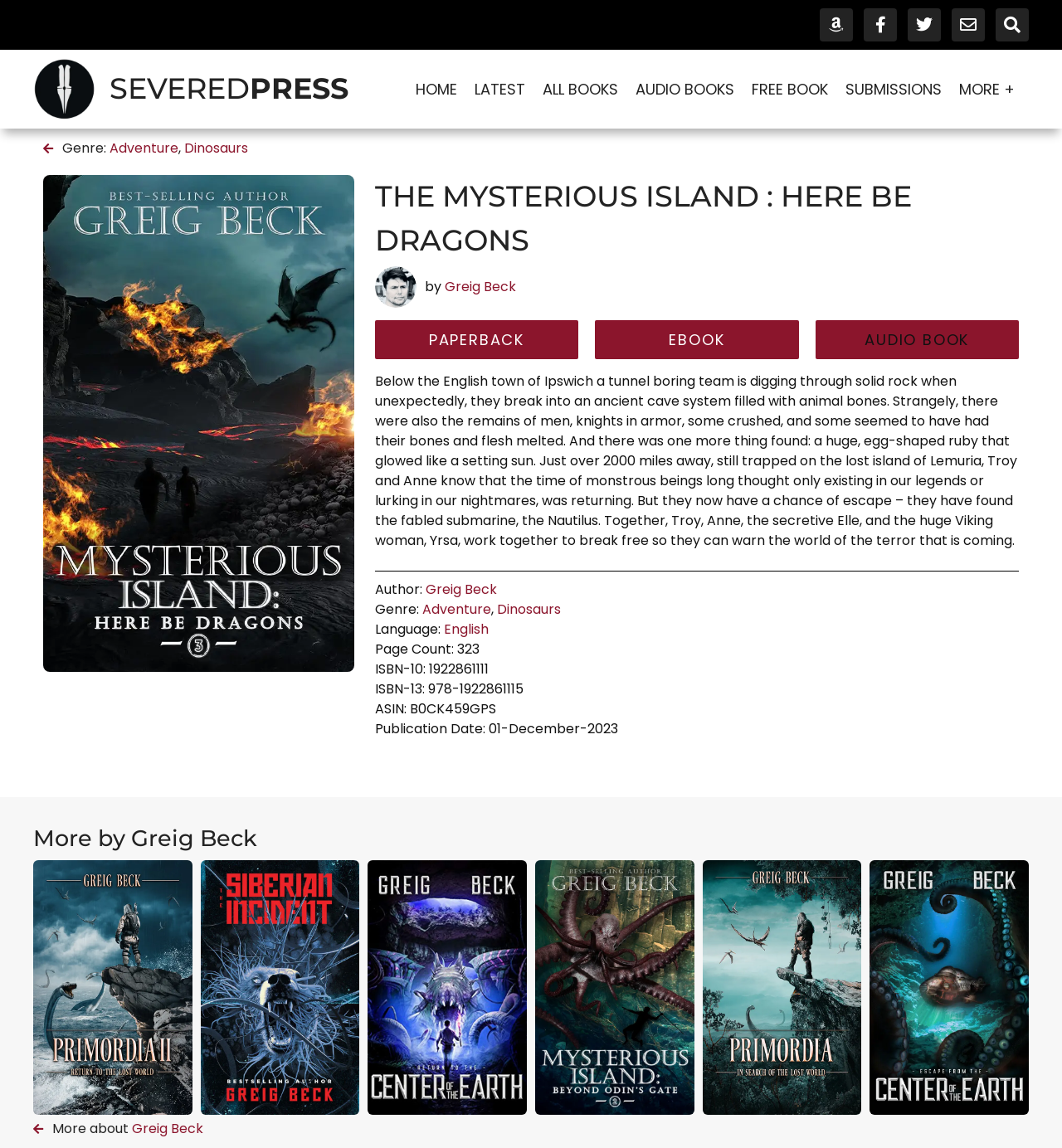Use a single word or phrase to answer the question:
What is the author of the book?

Greig Beck